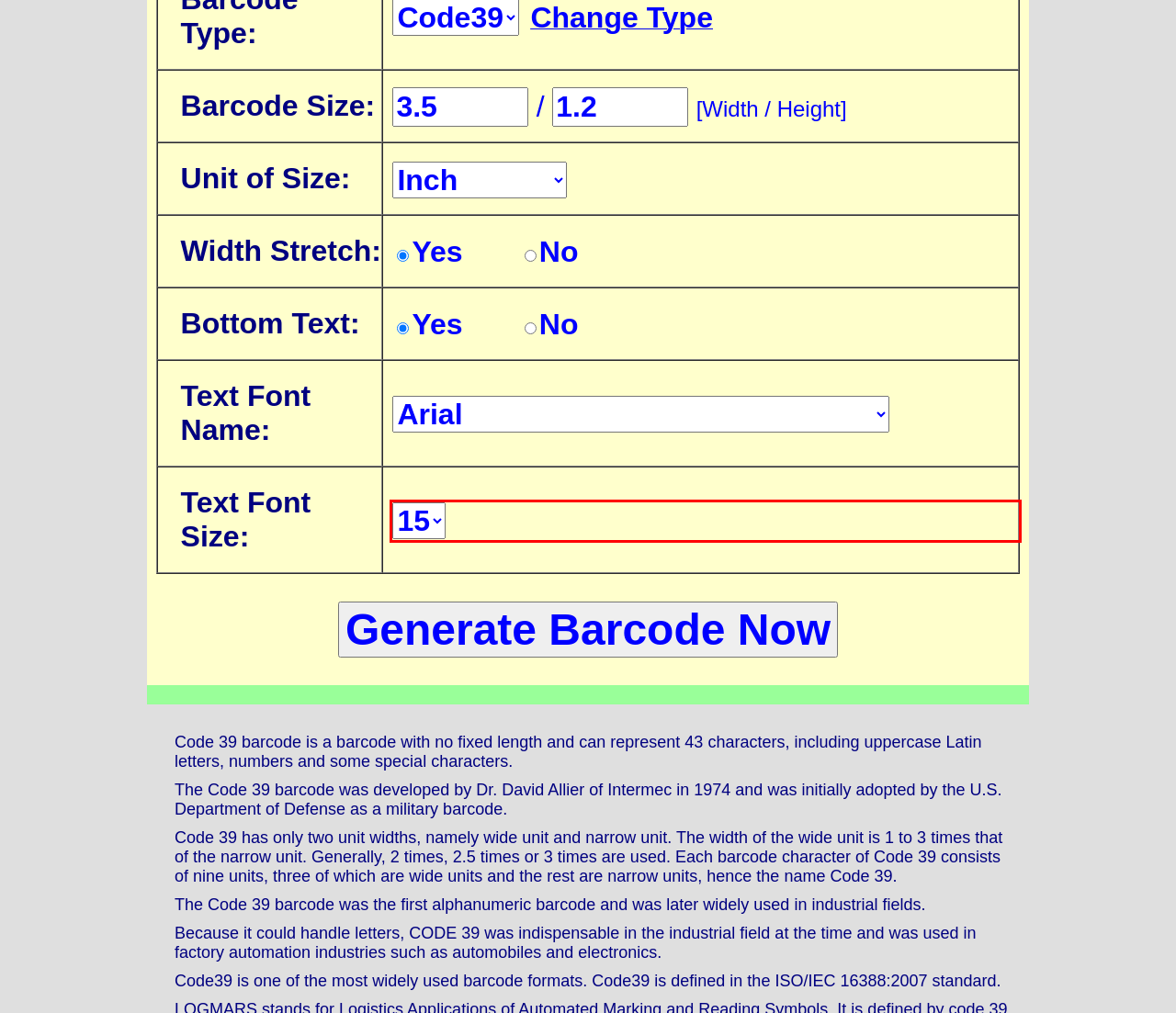Using the provided webpage screenshot, identify and read the text within the red rectangle bounding box.

5 6 7 8 9 10 11 12 13 14 15 16 17 18 19 20 21 22 23 24 25 26 27 28 29 30 31 32 33 34 35 36 37 38 39 40 41 42 43 44 45 46 47 48 49 50 51 52 53 54 55 56 57 58 59 60 61 62 63 64 65 66 67 68 69 70 71 72